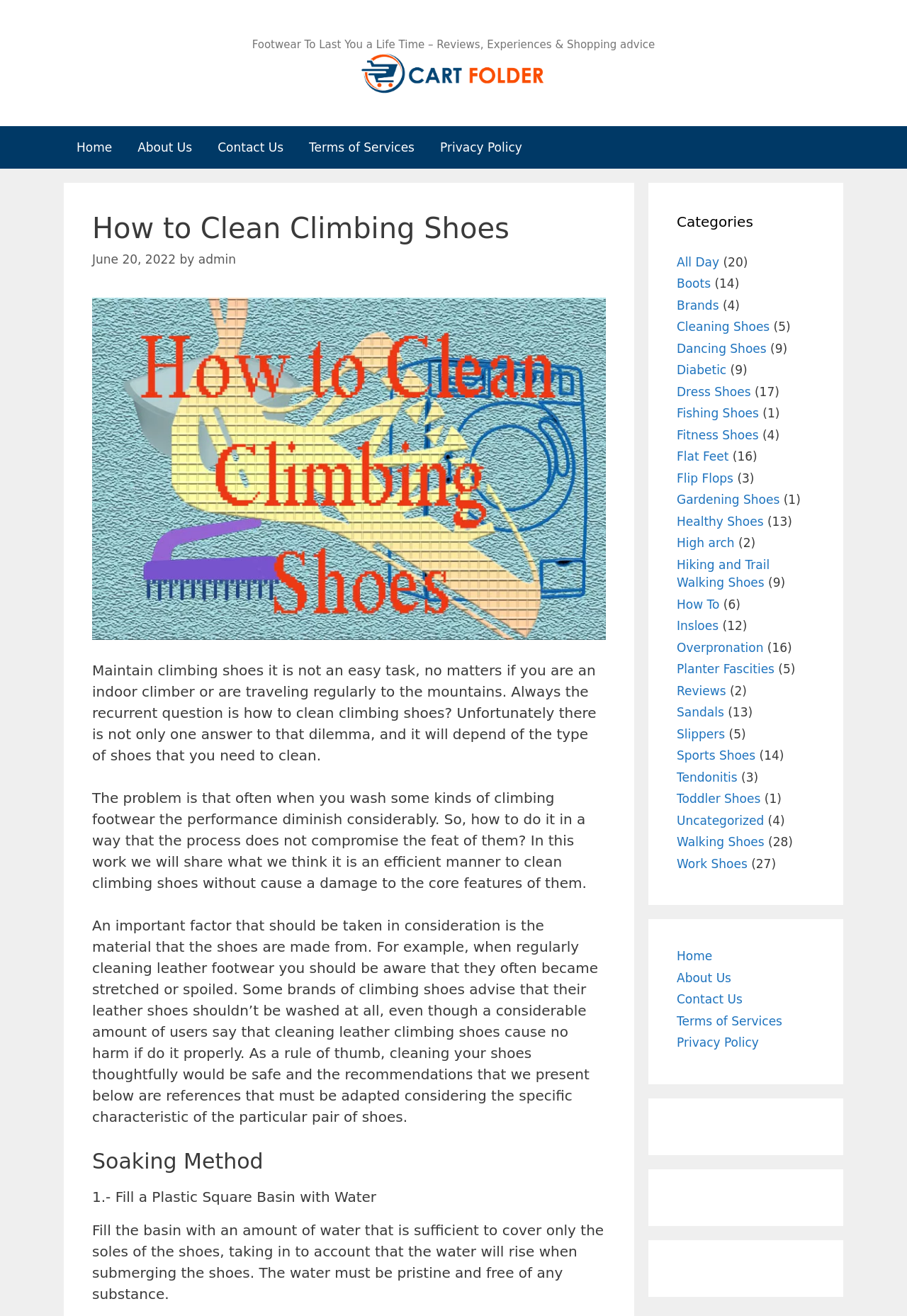What is the topic of the article?
Your answer should be a single word or phrase derived from the screenshot.

Cleaning climbing shoes